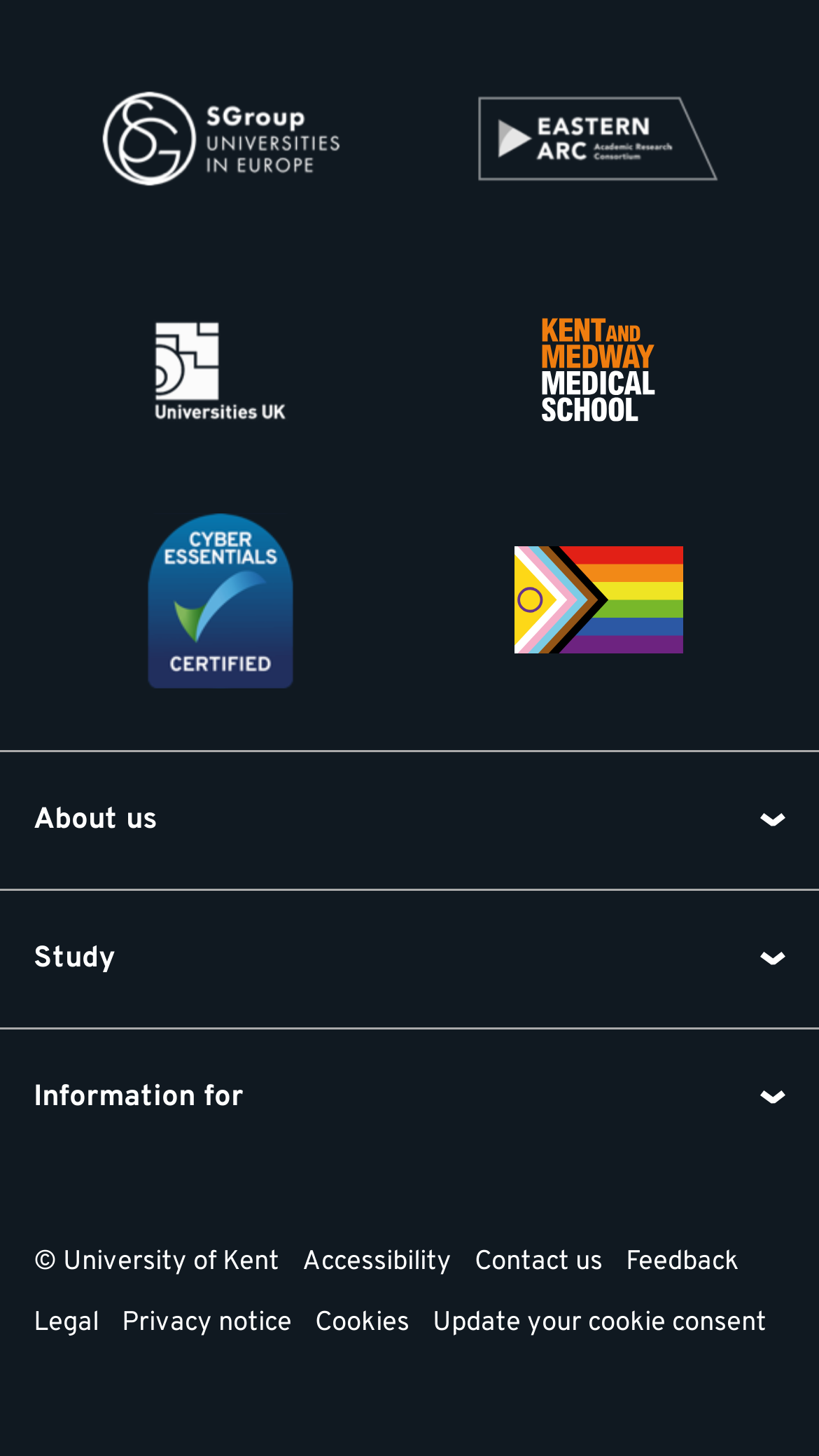What is the last link in the footer section?
Look at the image and respond with a one-word or short phrase answer.

Update your cookie consent